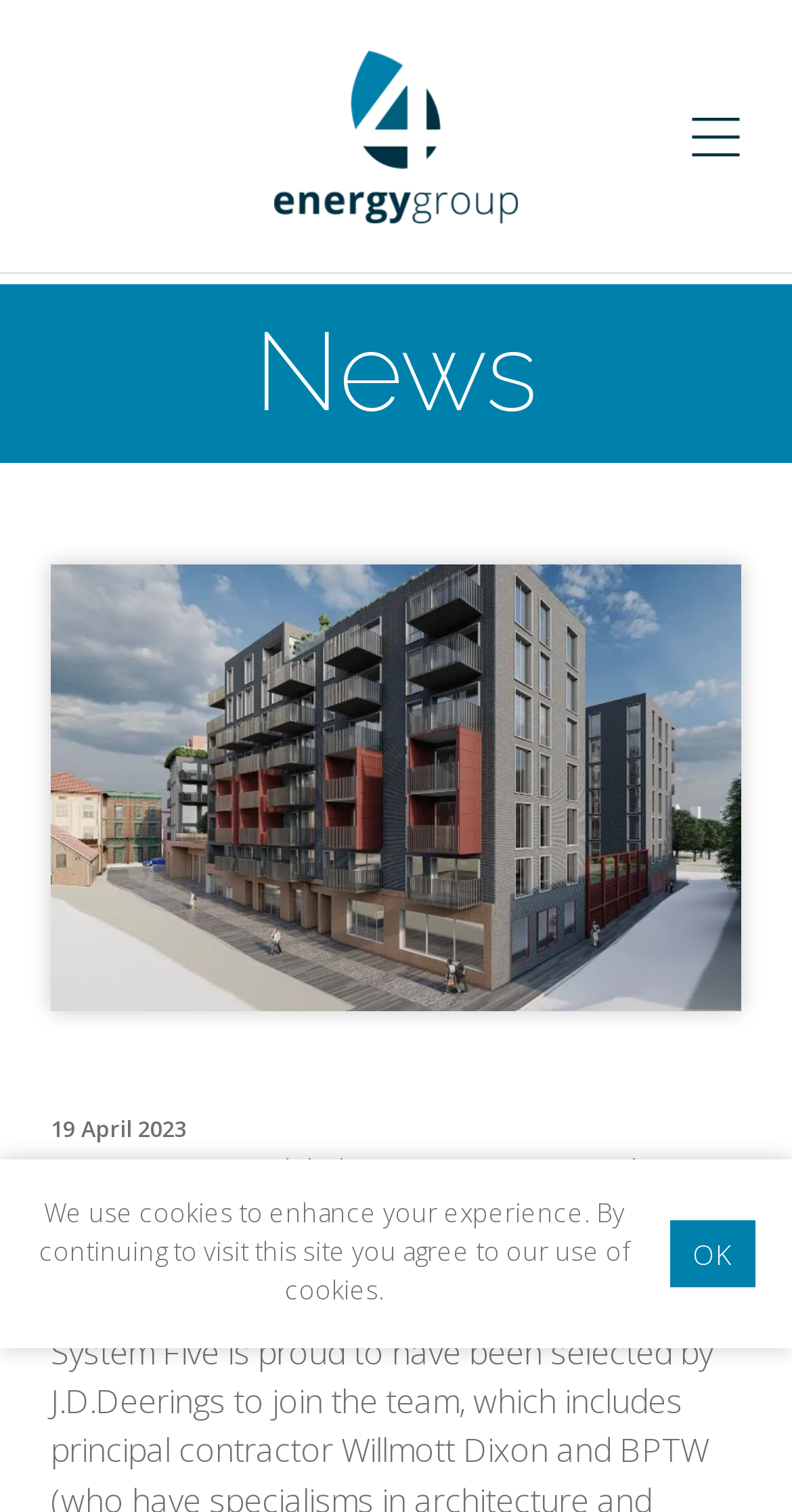Identify the bounding box coordinates for the element that needs to be clicked to fulfill this instruction: "go to home page". Provide the coordinates in the format of four float numbers between 0 and 1: [left, top, right, bottom].

[0.327, 0.268, 0.673, 0.332]